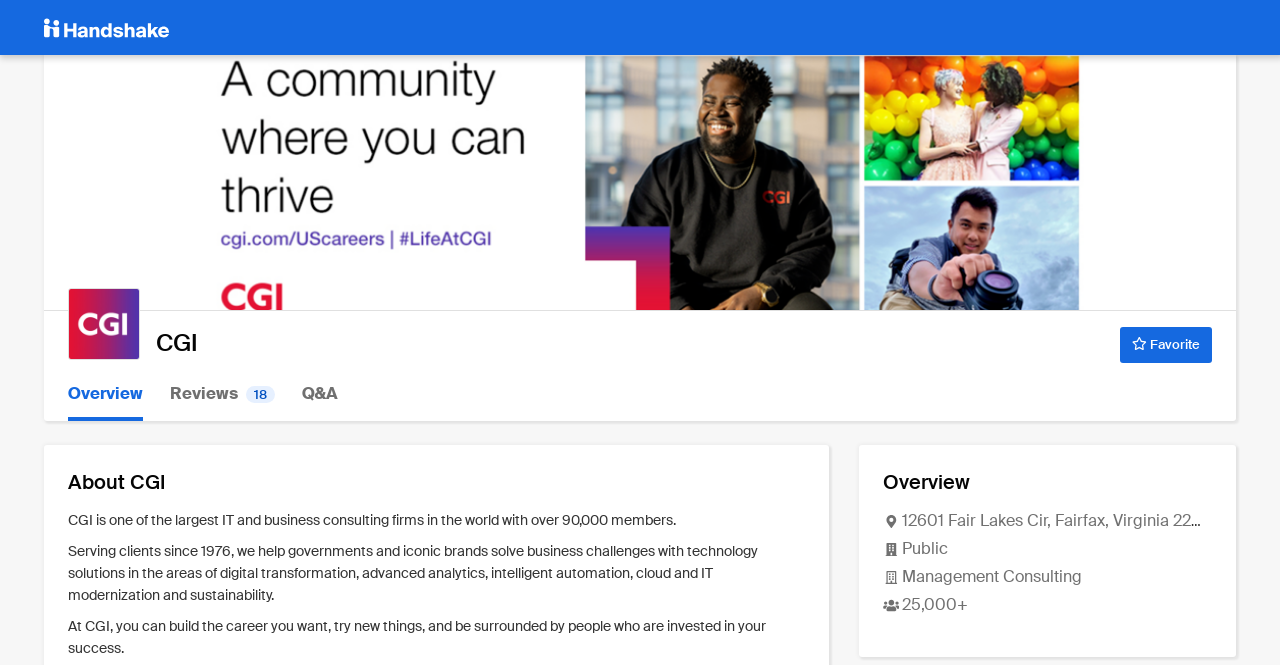How many employees does the company have?
Provide a one-word or short-phrase answer based on the image.

25,000+